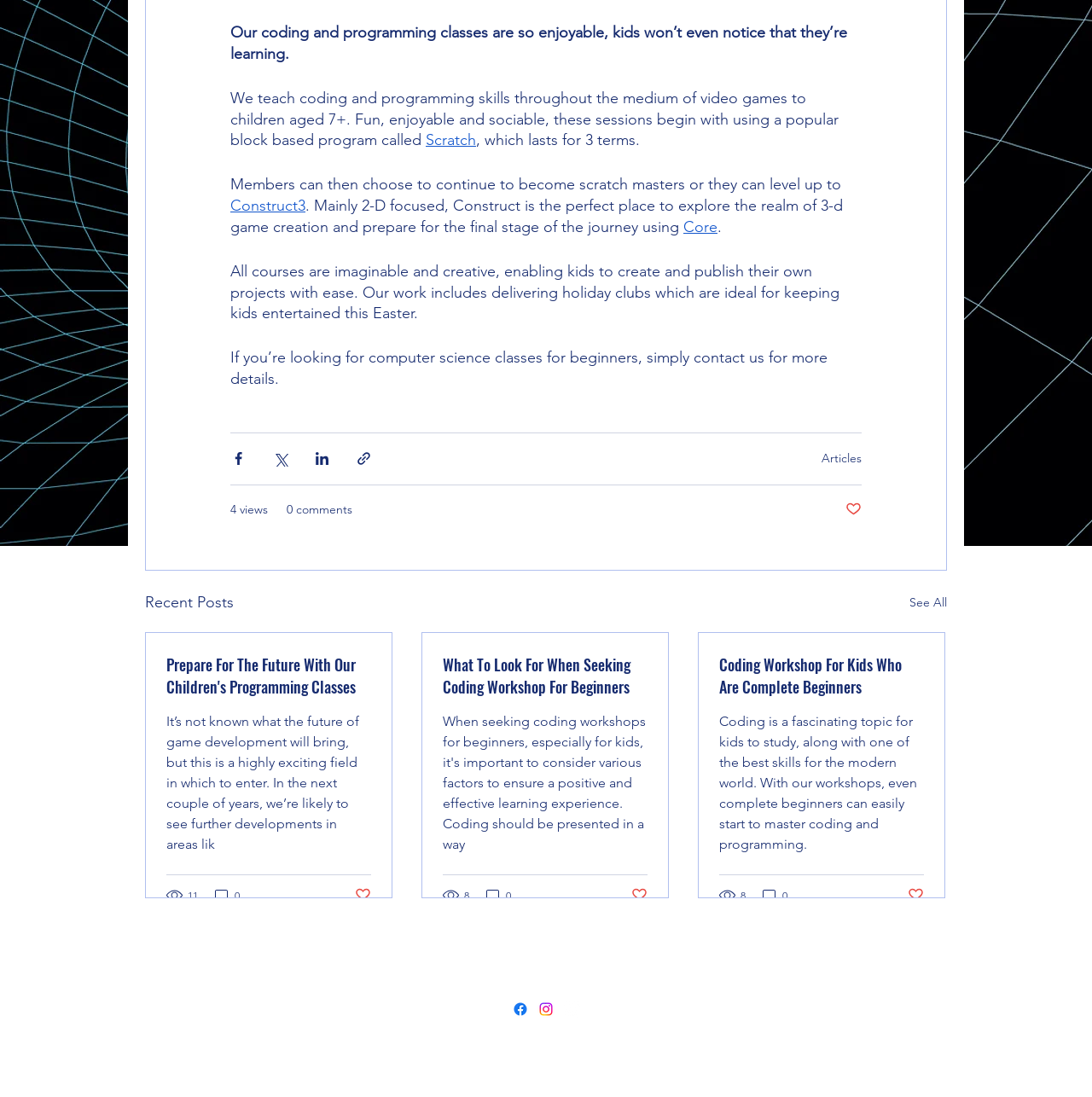Using the webpage screenshot, locate the HTML element that fits the following description and provide its bounding box: "See All".

[0.833, 0.538, 0.867, 0.561]